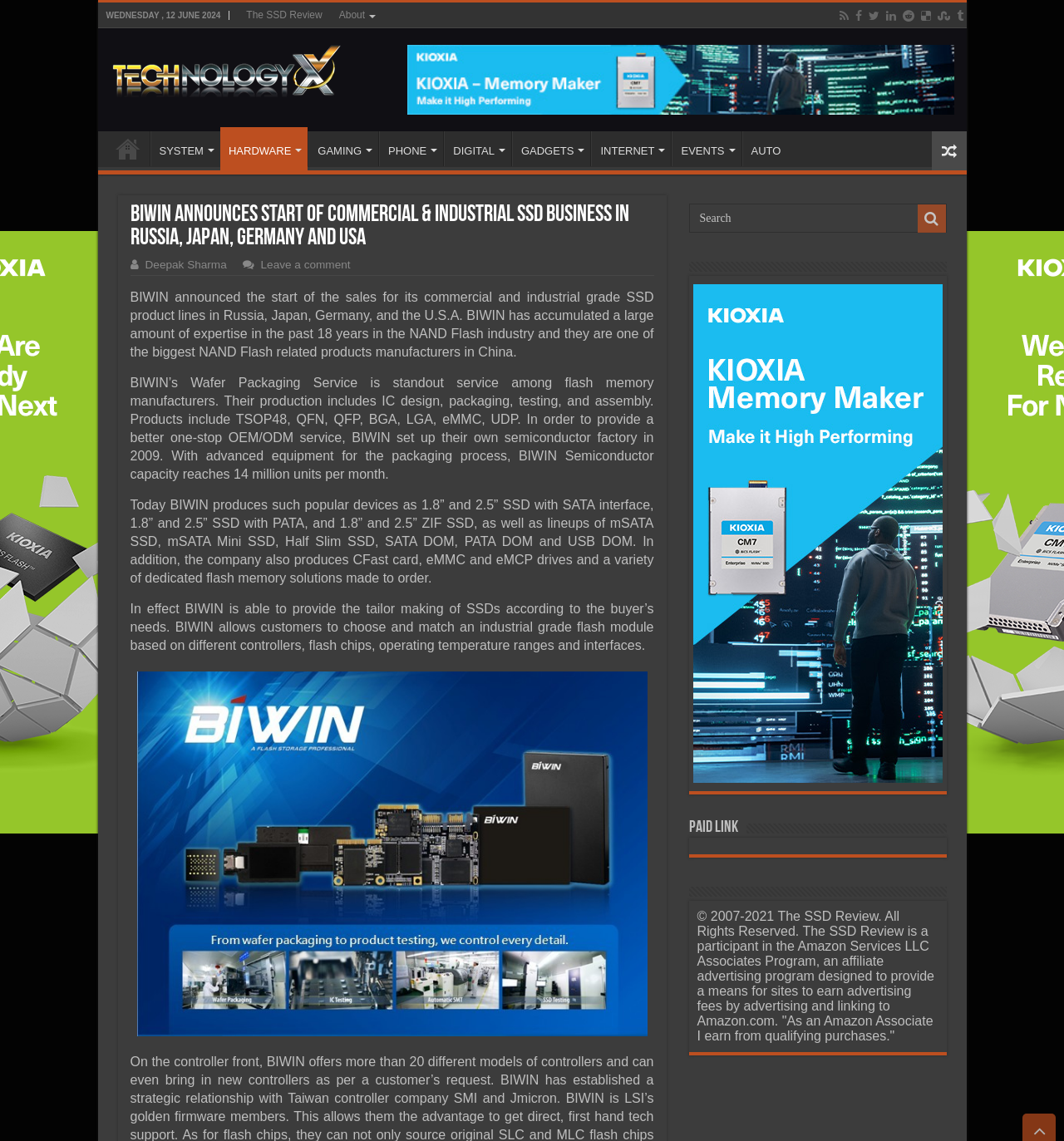Find and specify the bounding box coordinates that correspond to the clickable region for the instruction: "Click the 'Home' link".

[0.1, 0.115, 0.14, 0.146]